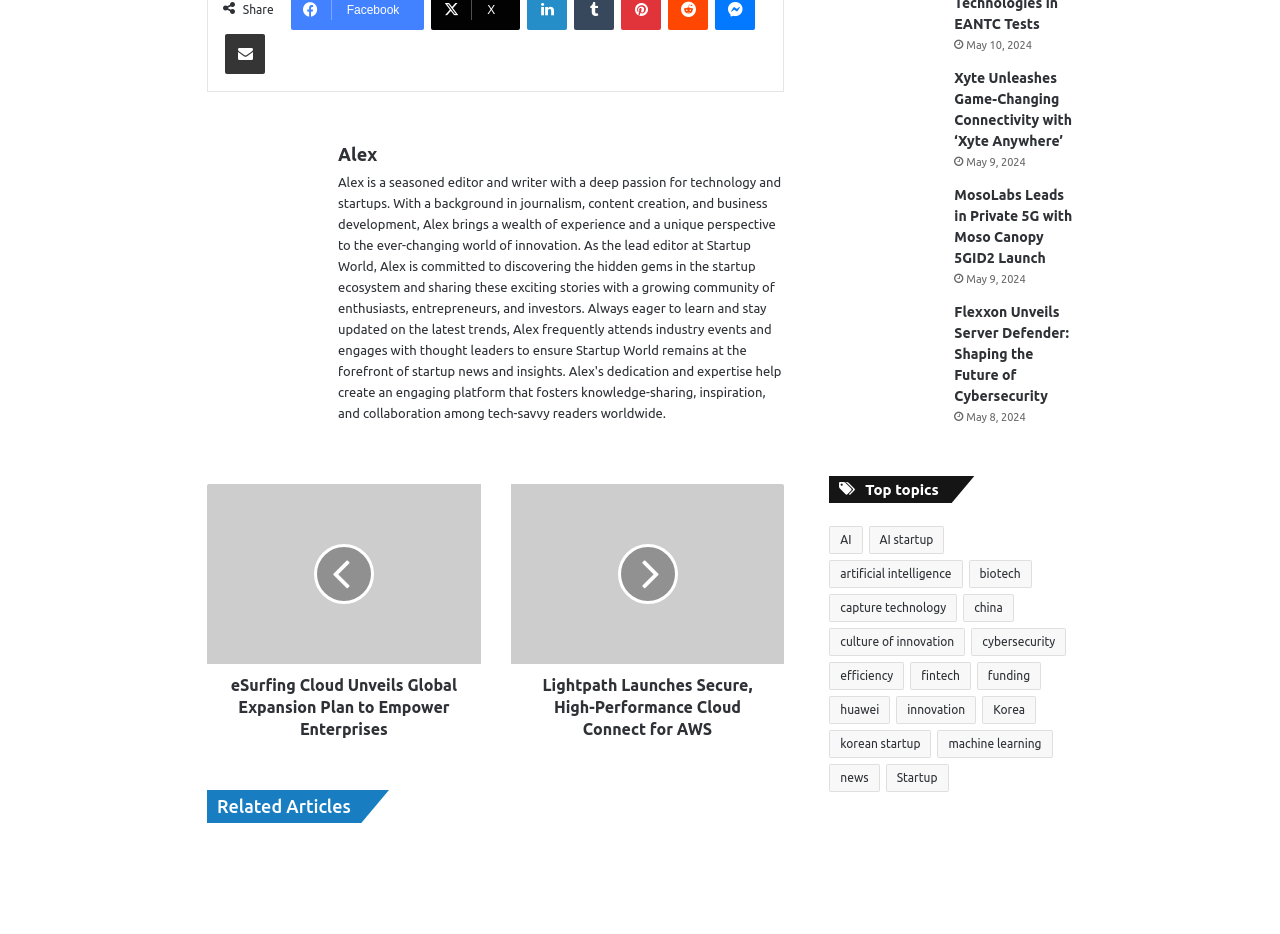Determine the bounding box coordinates of the UI element described by: "culture of innovation".

[0.648, 0.672, 0.754, 0.702]